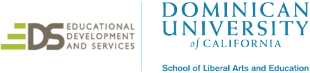What is the focus of Educational Development and Services?
Give a single word or phrase as your answer by examining the image.

educational support and development